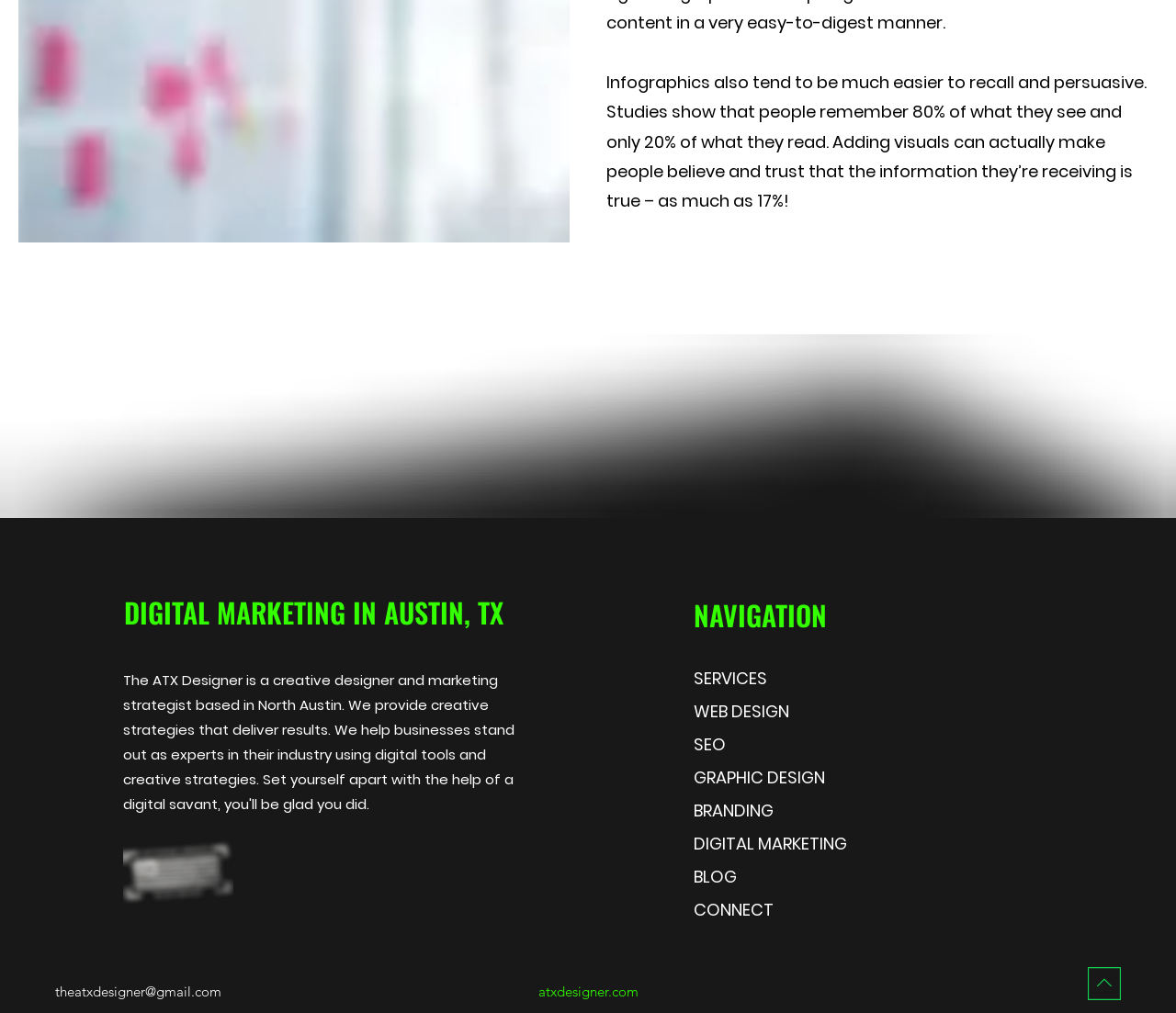Identify the bounding box coordinates for the element you need to click to achieve the following task: "Learn more about DIGITAL MARKETING IN AUSTIN, TX". The coordinates must be four float values ranging from 0 to 1, formatted as [left, top, right, bottom].

[0.105, 0.584, 0.441, 0.625]